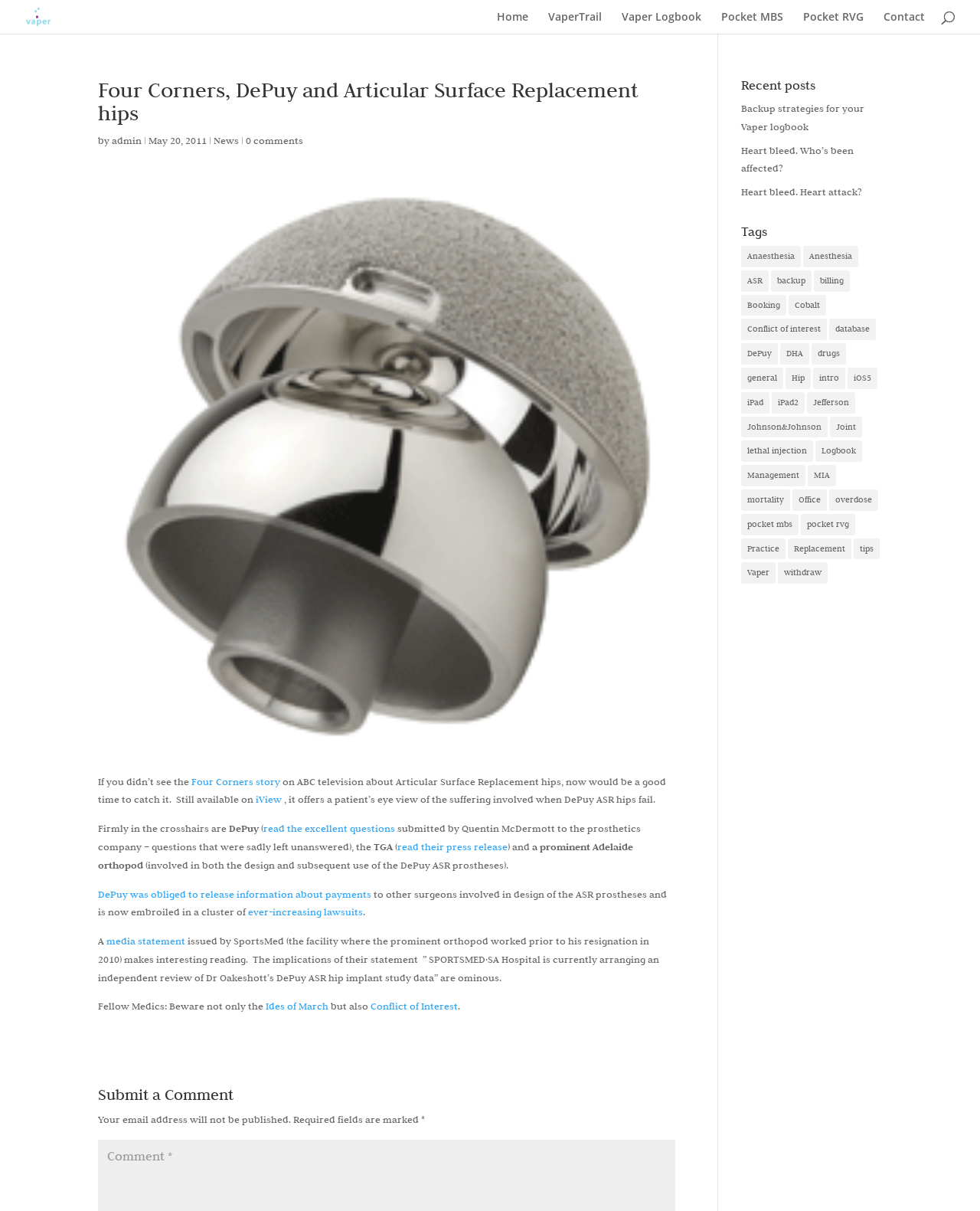Create an in-depth description of the webpage, covering main sections.

This webpage appears to be a blog or news article page, with a focus on medical topics, particularly related to hip replacements and orthopedic issues. 

At the top of the page, there is a header section with a title "Four Corners, DePuy and Articular Surface Replacement hips | Vaper Software" and a link to "Vaper Software" accompanied by a small image. Below this, there is a navigation menu with links to "Home", "VaperTrail", "Vaper Logbook", "Pocket MBS", "Pocket RVG", and "Contact".

The main content of the page is divided into several sections. The first section has a heading "Four Corners, DePuy and Articular Surface Replacement hips" and discusses a TV story about Articular Surface Replacement hips, with links to "iView" and "admin". 

The next section has a heading "Submit a Comment" and appears to be a comment submission form. Below this, there is a section with a heading "Recent posts" that lists several links to other articles, including "Backup strategies for your Vaper logbook", "Heart bleed. Who’s been affected?", and "Heart bleed. Heart attack?".

On the right side of the page, there is a section with a heading "Tags" that lists numerous links to categories, including "Anaesthesia", "Anesthesia", "ASR", "backup", and many others. These links likely lead to other articles or posts related to these topics.

Overall, the webpage appears to be a blog or news site focused on medical topics, with a particular emphasis on orthopedic issues and hip replacements.